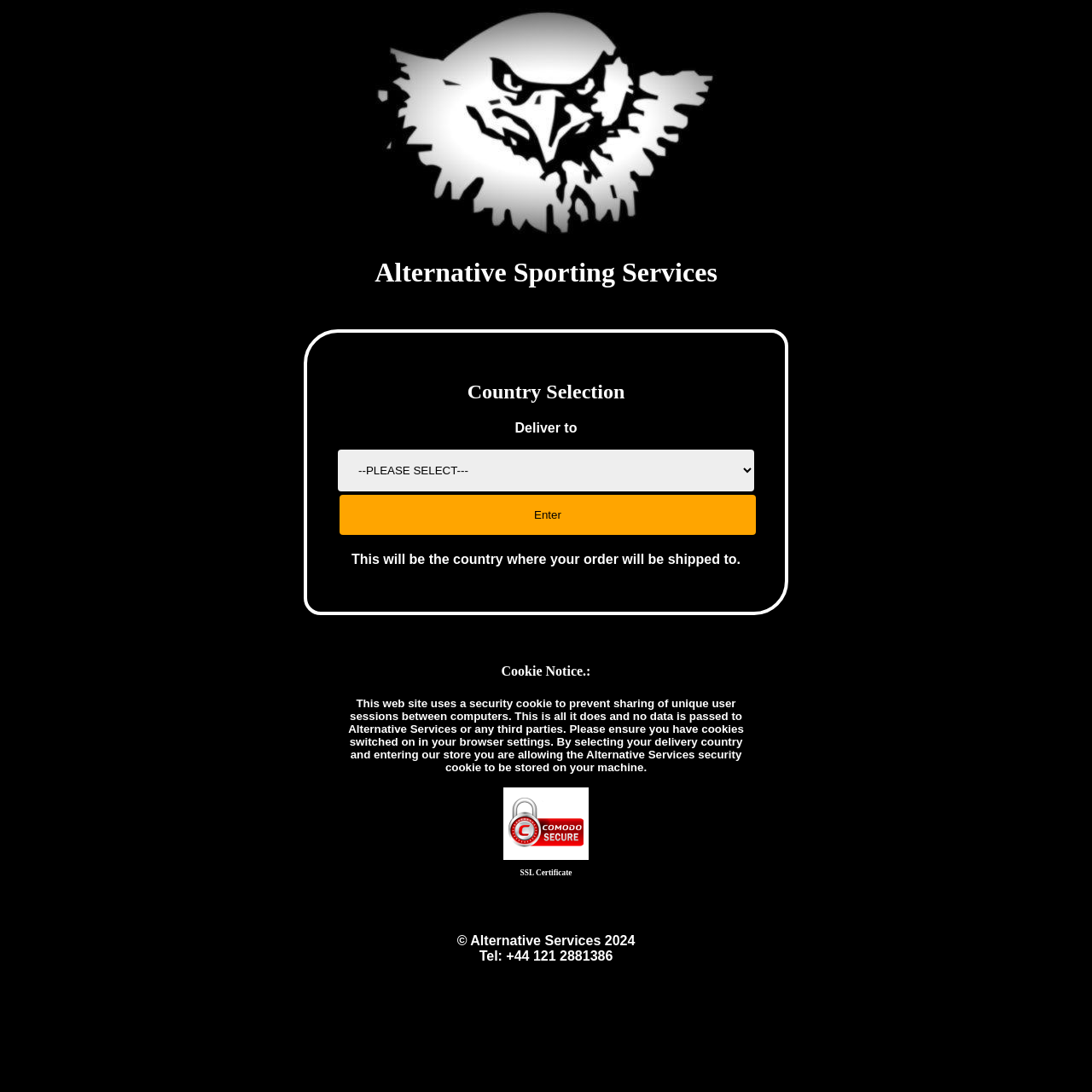Bounding box coordinates should be provided in the format (top-left x, top-left y, bottom-right x, bottom-right y) with all values between 0 and 1. Identify the bounding box for this UI element: SSL Certificate

[0.461, 0.777, 0.539, 0.804]